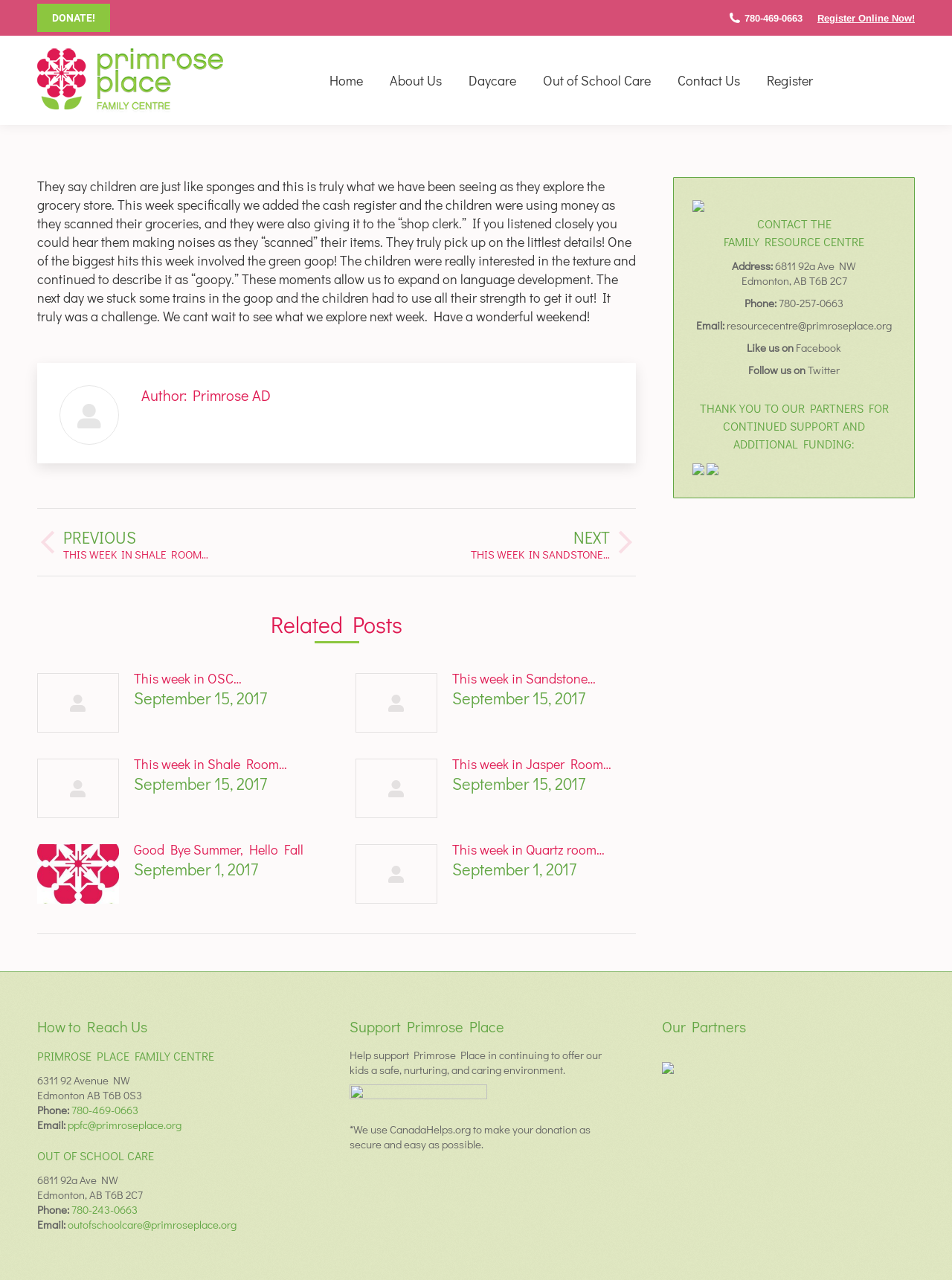Reply to the question with a single word or phrase:
What is the address of the Family Resource Centre?

6811 92a Ave NW Edmonton, AB T6B 2C7